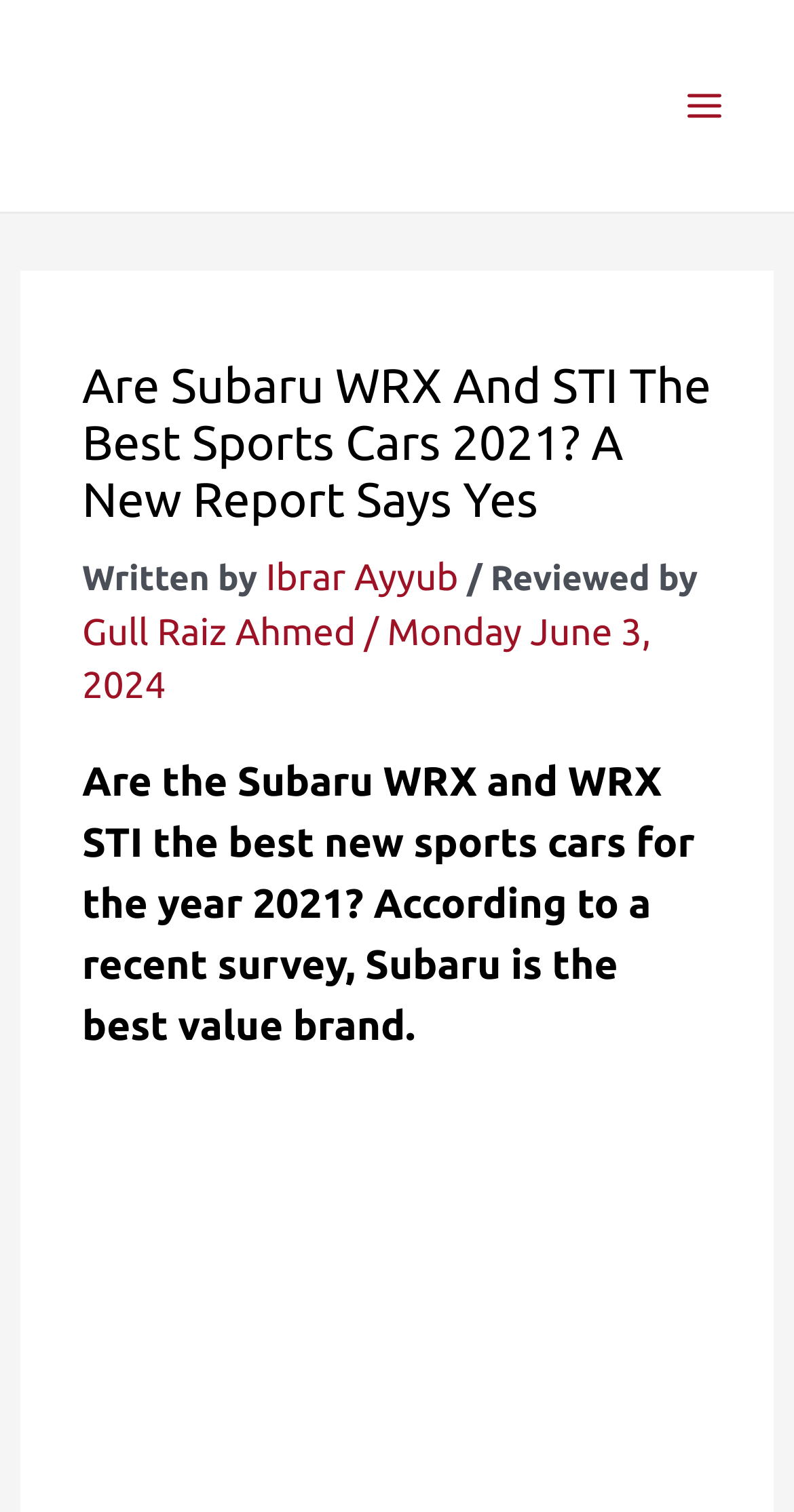When was the article reviewed?
Utilize the information in the image to give a detailed answer to the question.

The review date is mentioned below the author's name, and it says 'Monday June 3, 2024'.